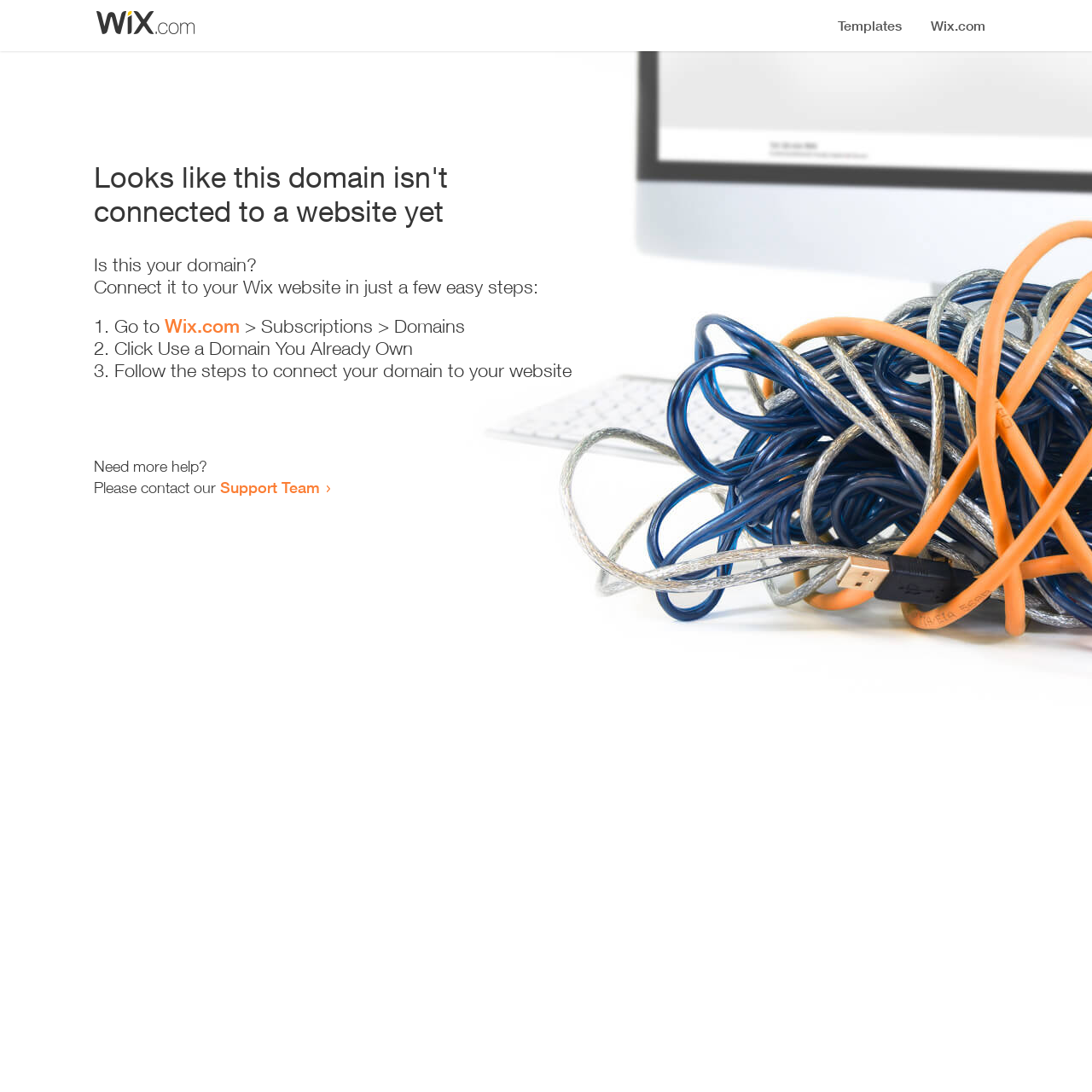Please determine the primary heading and provide its text.

Looks like this domain isn't
connected to a website yet